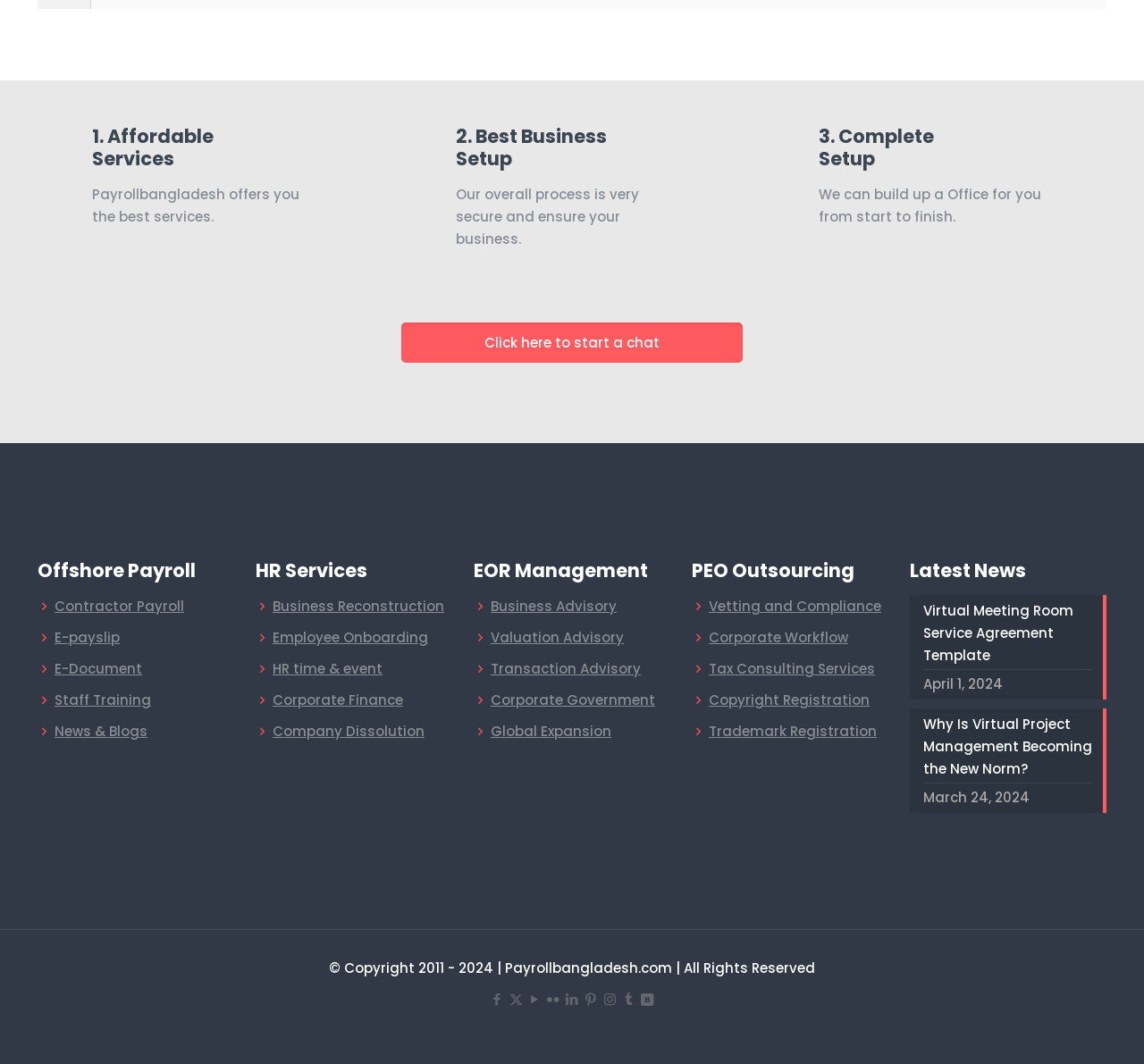Please study the image and answer the question comprehensively:
How many social media icons are displayed?

I counted the number of social media icons displayed at the bottom of the page, which are Facebook, Twitter, YouTube, Flickr, LinkedIn, Pinterest, Instagram, Tumblr, and VKontakte, totaling 9 icons.